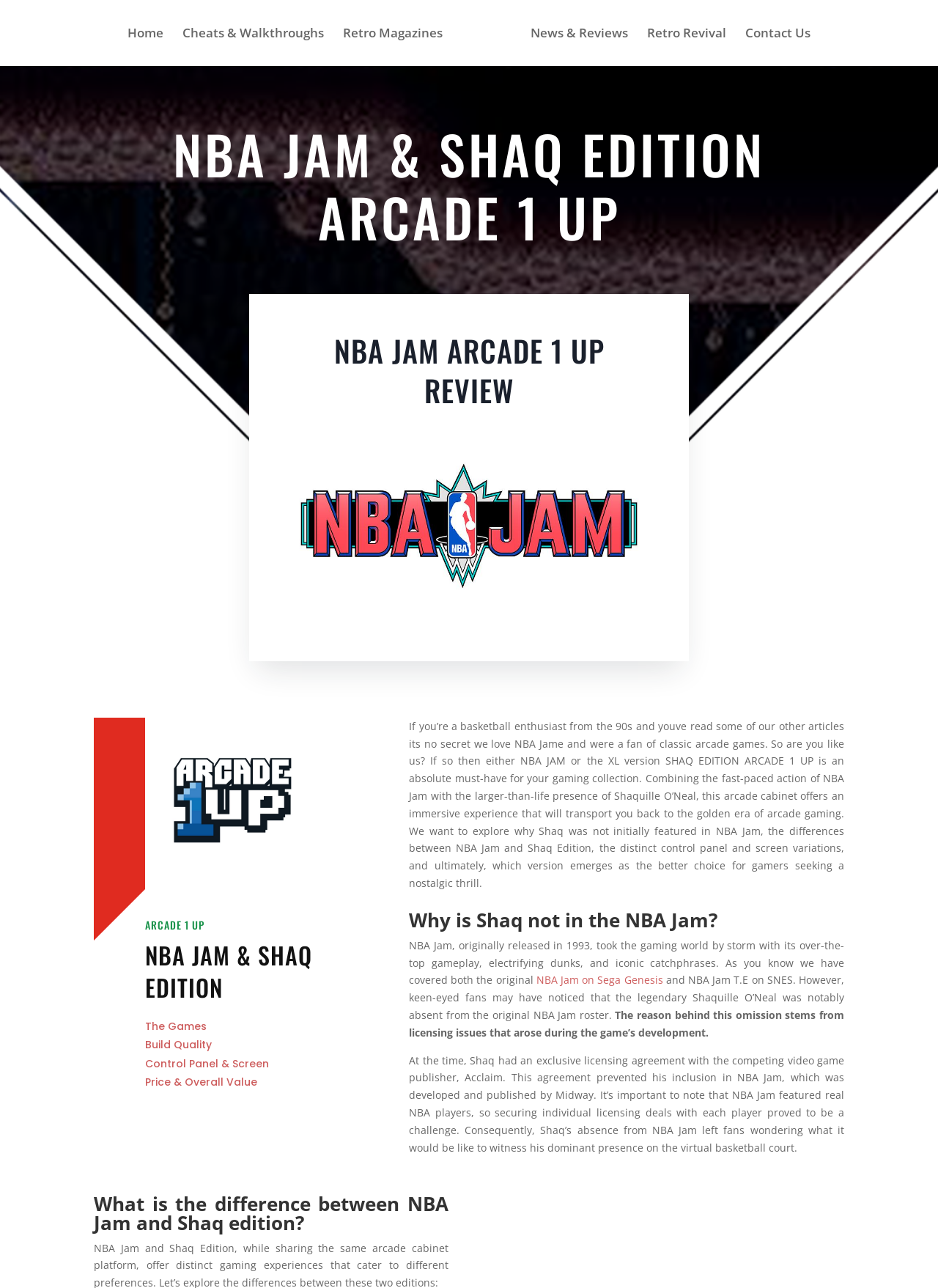Give the bounding box coordinates for the element described as: "Home".

[0.136, 0.022, 0.174, 0.051]